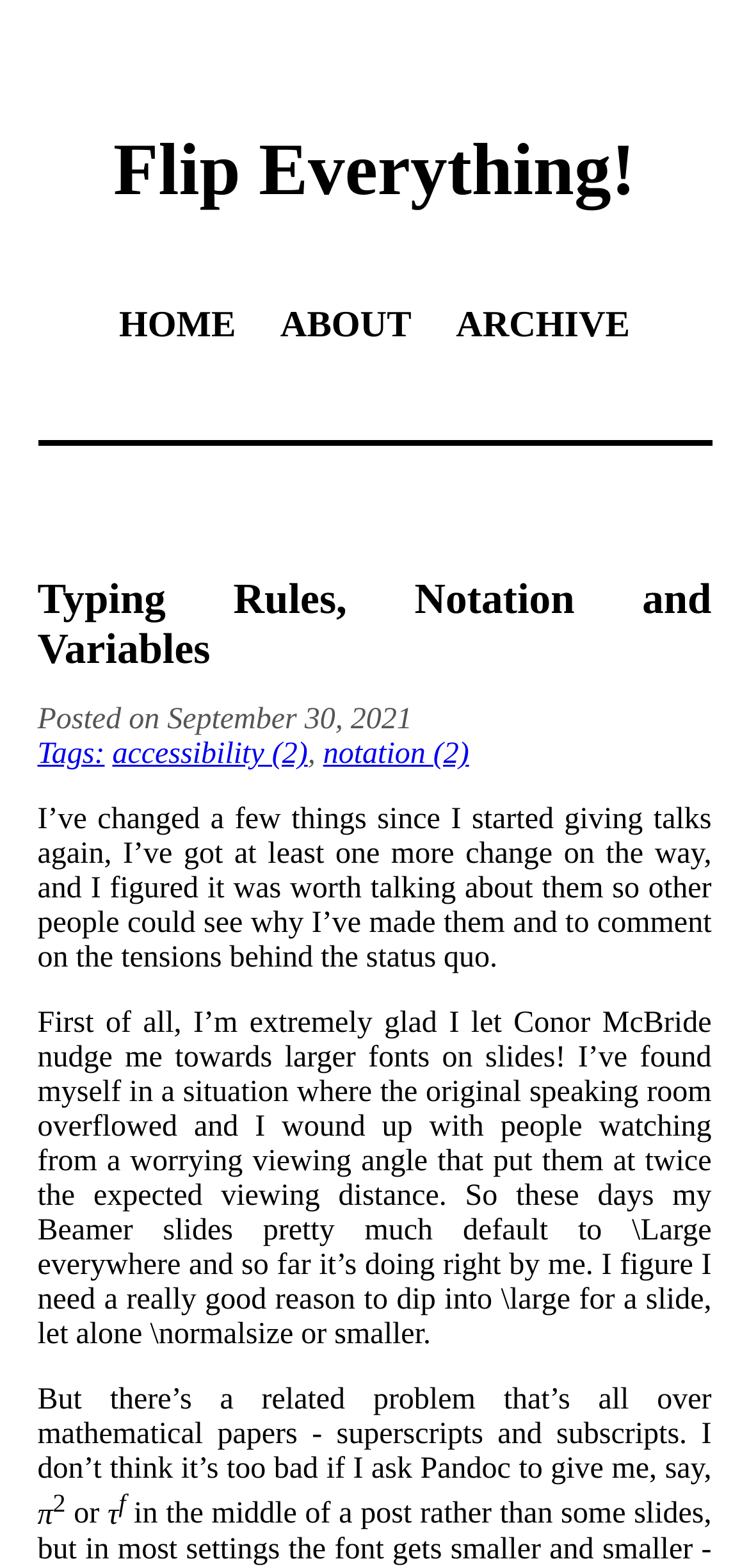What is the font size used in Beamer slides?
Based on the screenshot, respond with a single word or phrase.

Large